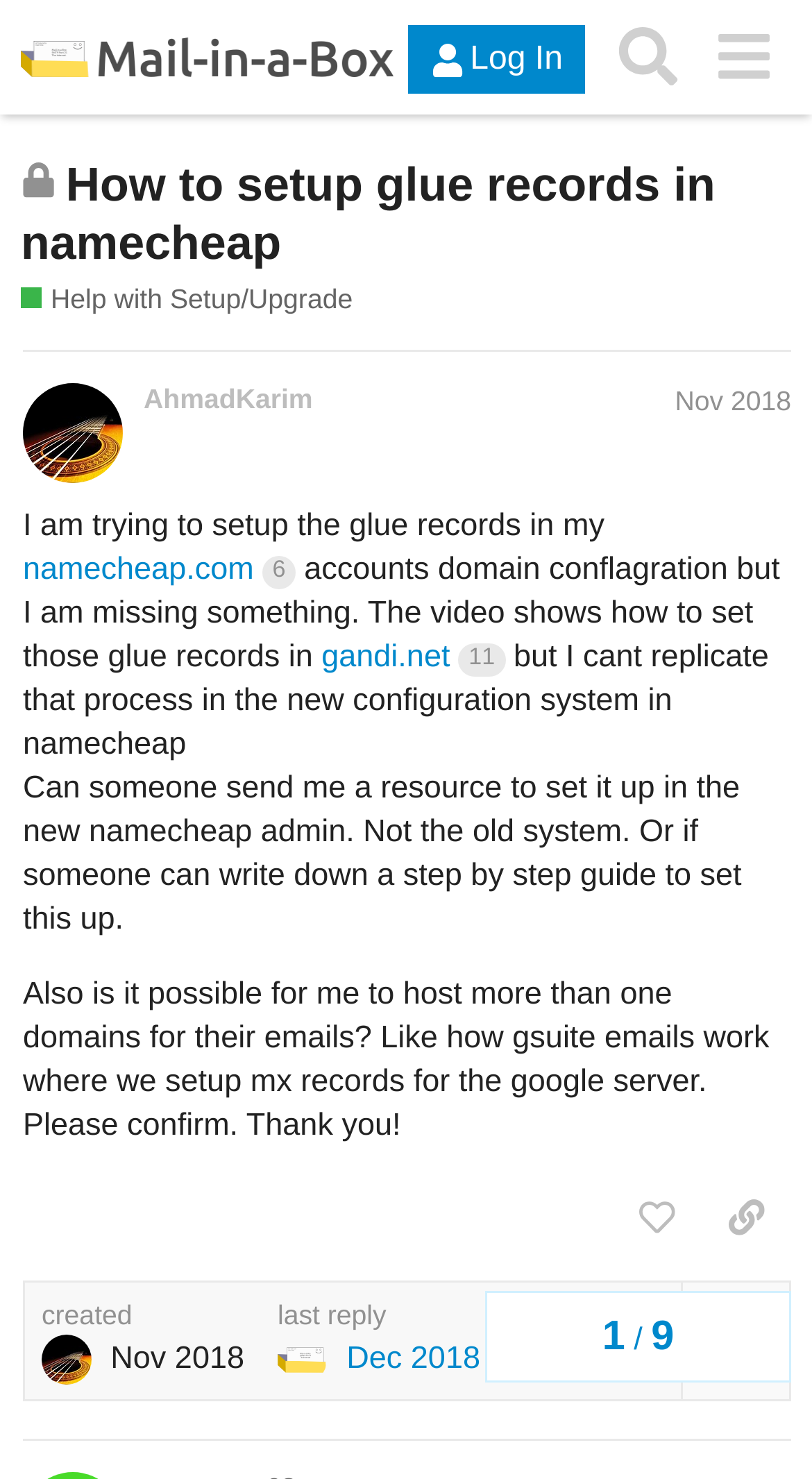Extract the bounding box for the UI element that matches this description: "​".

[0.838, 0.866, 0.972, 0.946]